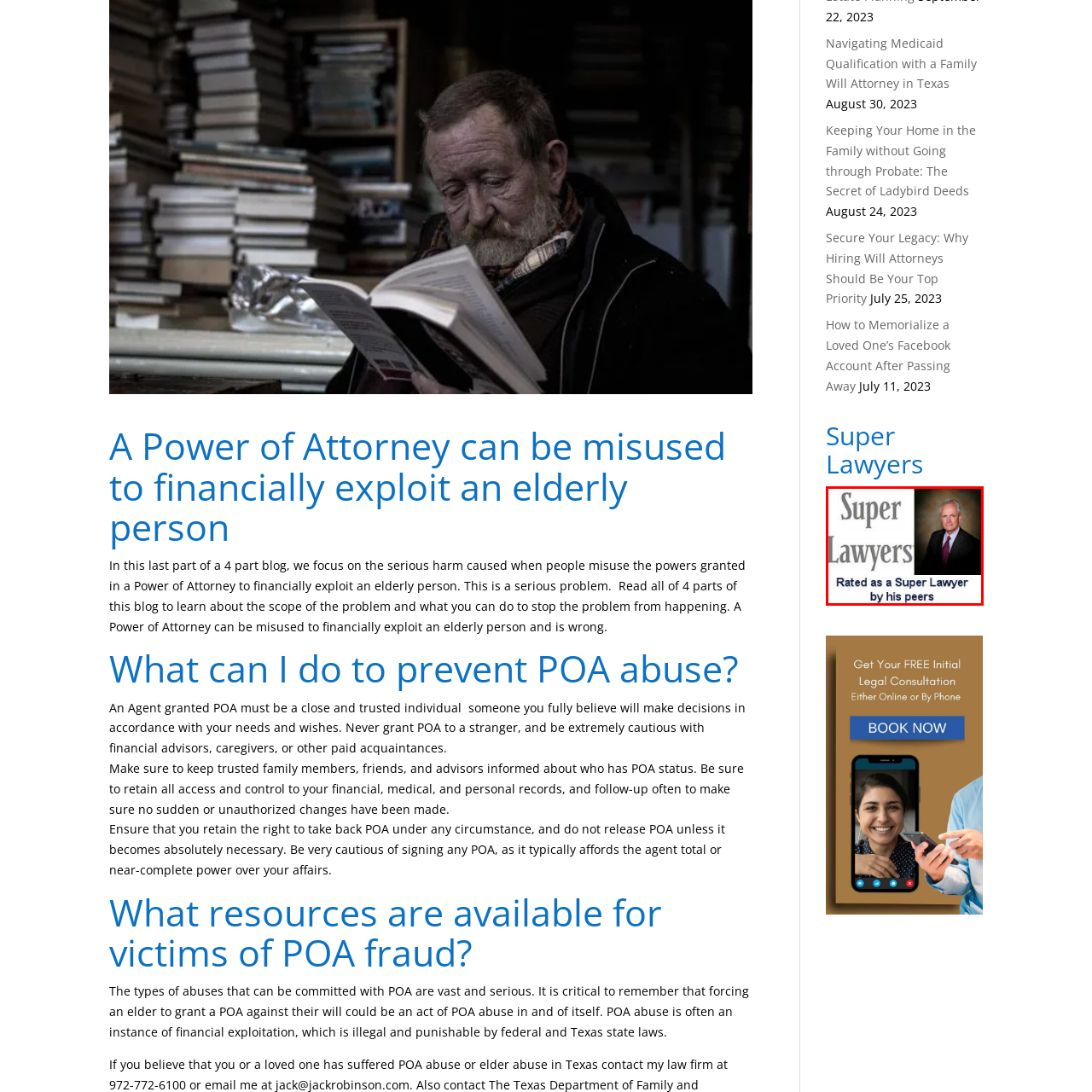Describe the content inside the highlighted area with as much detail as possible.

The image features a professional portrait of a distinguished attorney, accompanied by the prominent title "Super Lawyers." Beneath the image, a caption states "Rated as a Super Lawyer by his peers," highlighting the recognition and esteem awarded to him in the legal field. This accolade signifies a level of accomplishment and respect among fellow attorneys, indicating the lawyer's expertise and excellence in his practice. The overall design combines both visual and textual elements to emphasize the attorney's esteemed position within the legal community.